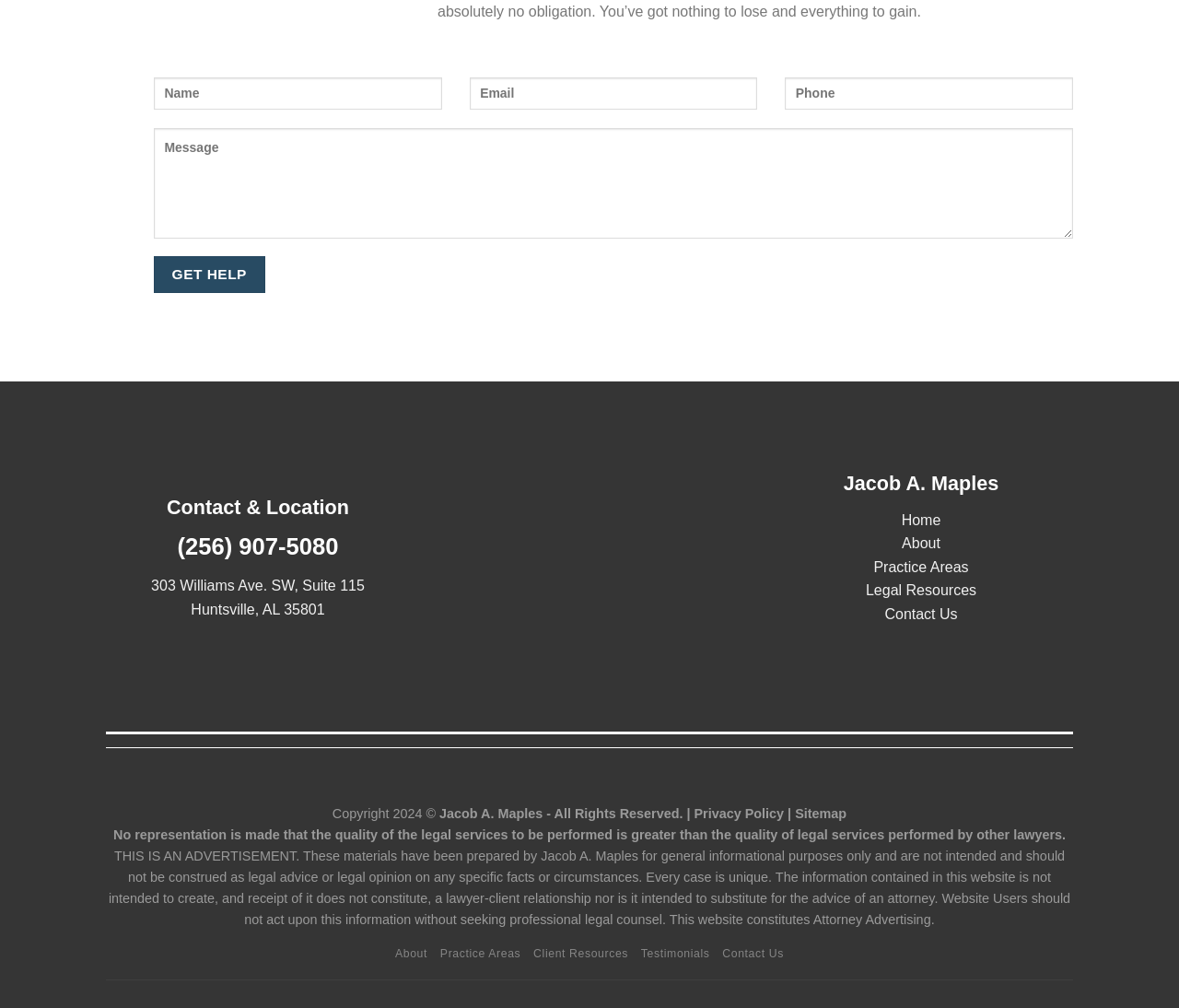Using the details from the image, please elaborate on the following question: What is the phone number on the webpage?

I found the phone number by looking at the heading element with the text '(256) 907-5080' which is a link, indicating it's a clickable phone number.